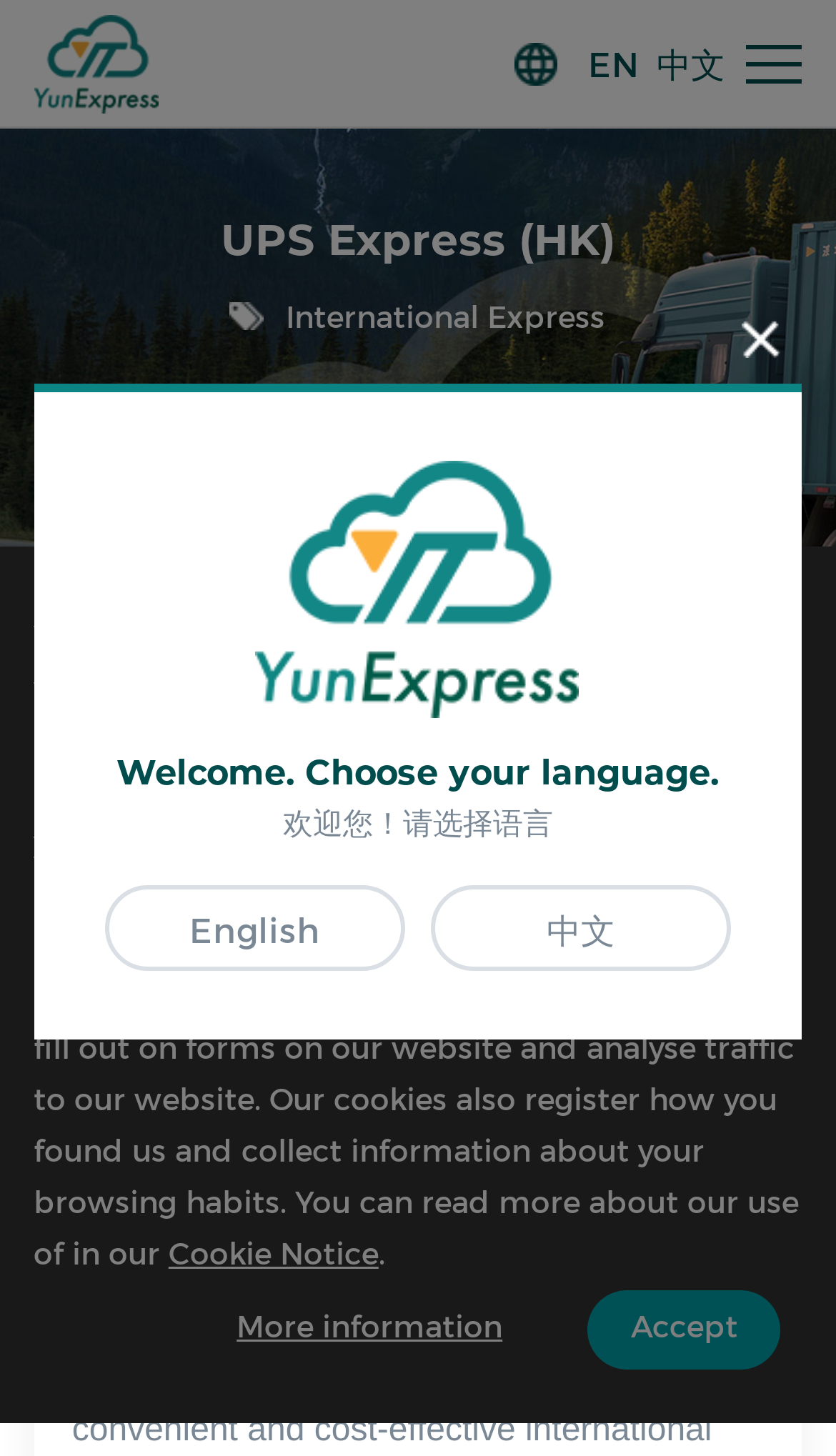Locate the UI element that matches the description 中文 in the webpage screenshot. Return the bounding box coordinates in the format (top-left x, top-left y, bottom-right x, bottom-right y), with values ranging from 0 to 1.

[0.515, 0.608, 0.874, 0.667]